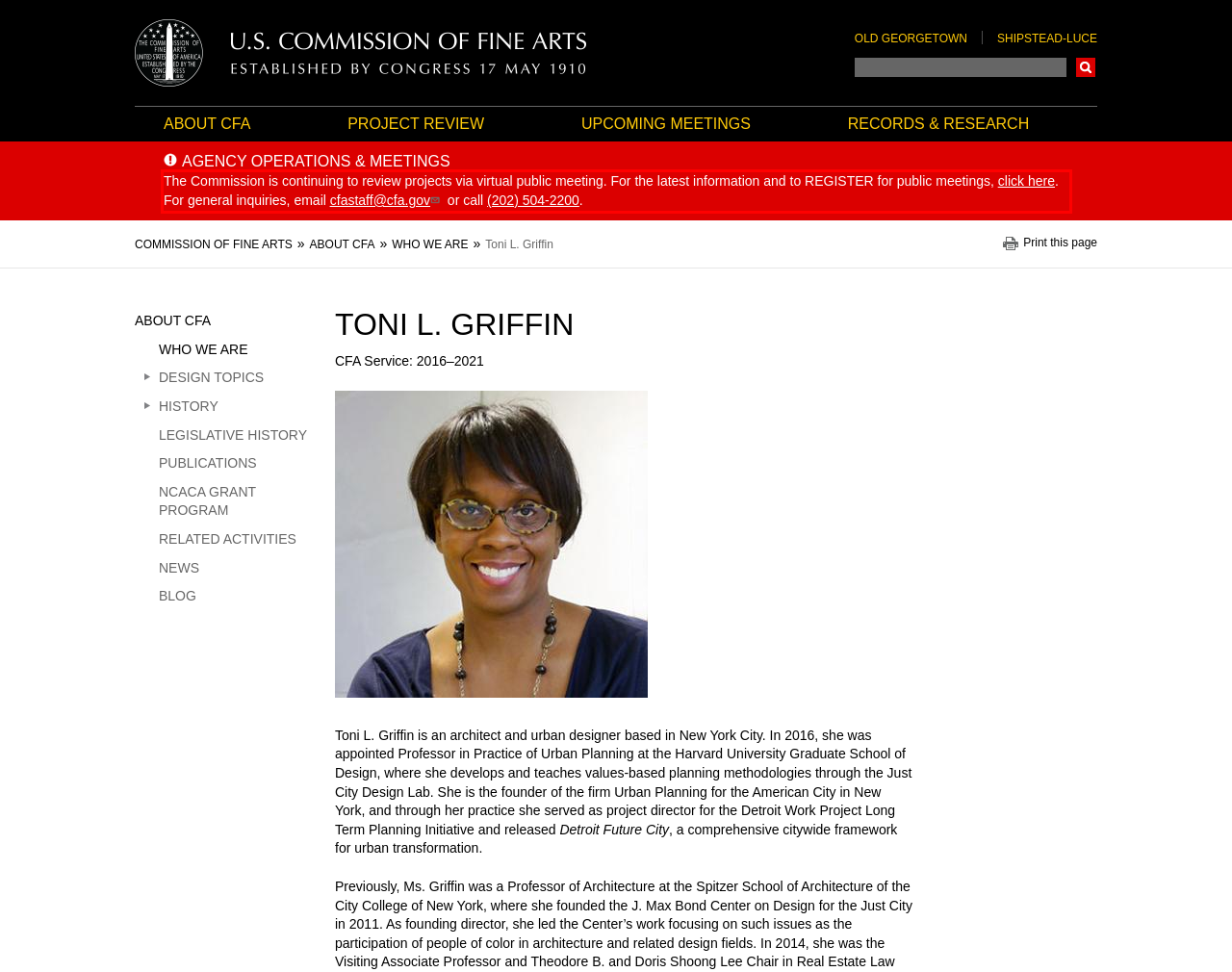Identify the text within the red bounding box on the webpage screenshot and generate the extracted text content.

The Commission is continuing to review projects via virtual public meeting. For the latest information and to REGISTER for public meetings, click here. For general inquiries, email cfastaff@cfa.gov or call (202) 504-2200.